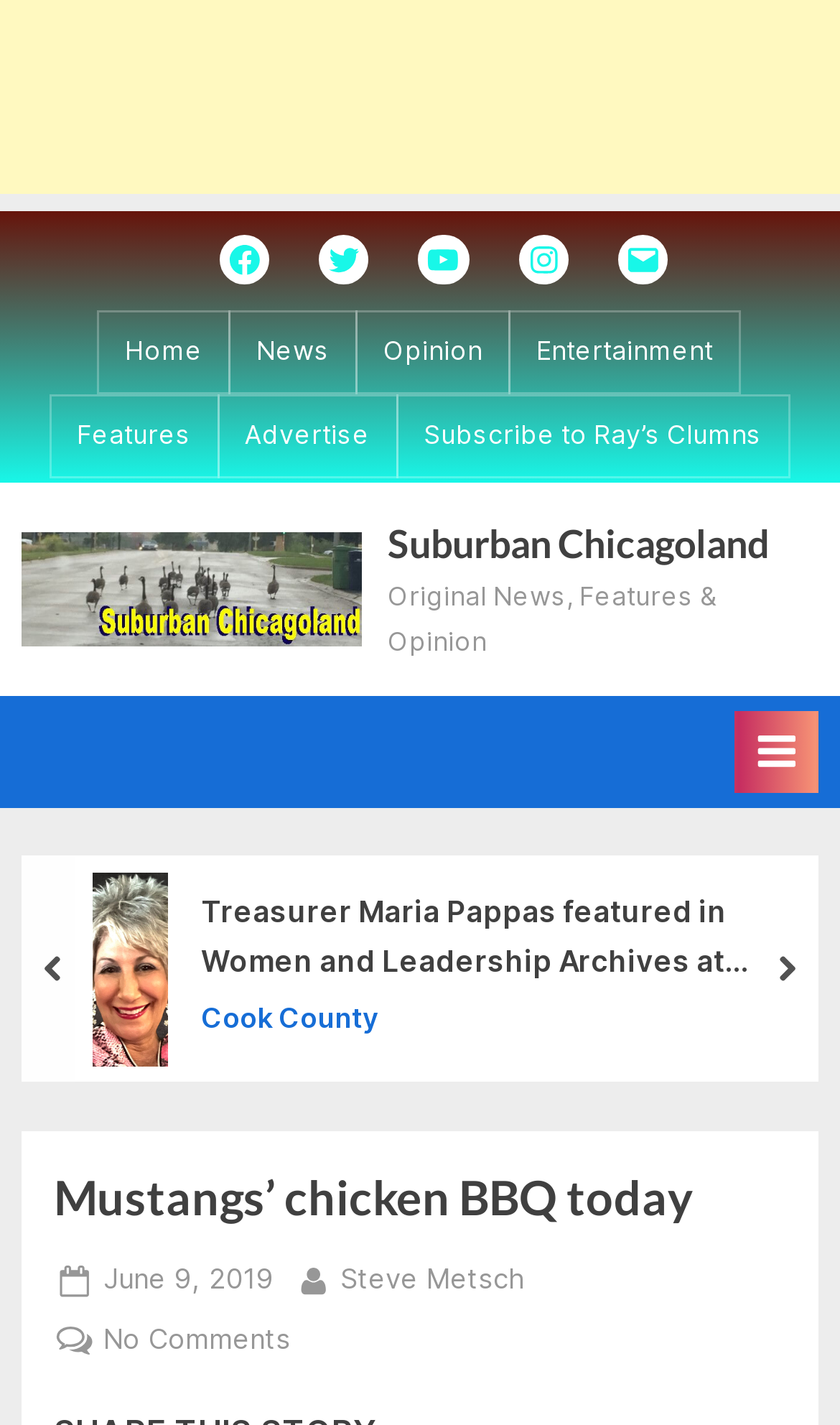Identify the bounding box of the UI element described as follows: "By Steve Metsch". Provide the coordinates as four float numbers in the range of 0 to 1 [left, top, right, bottom].

[0.405, 0.882, 0.626, 0.915]